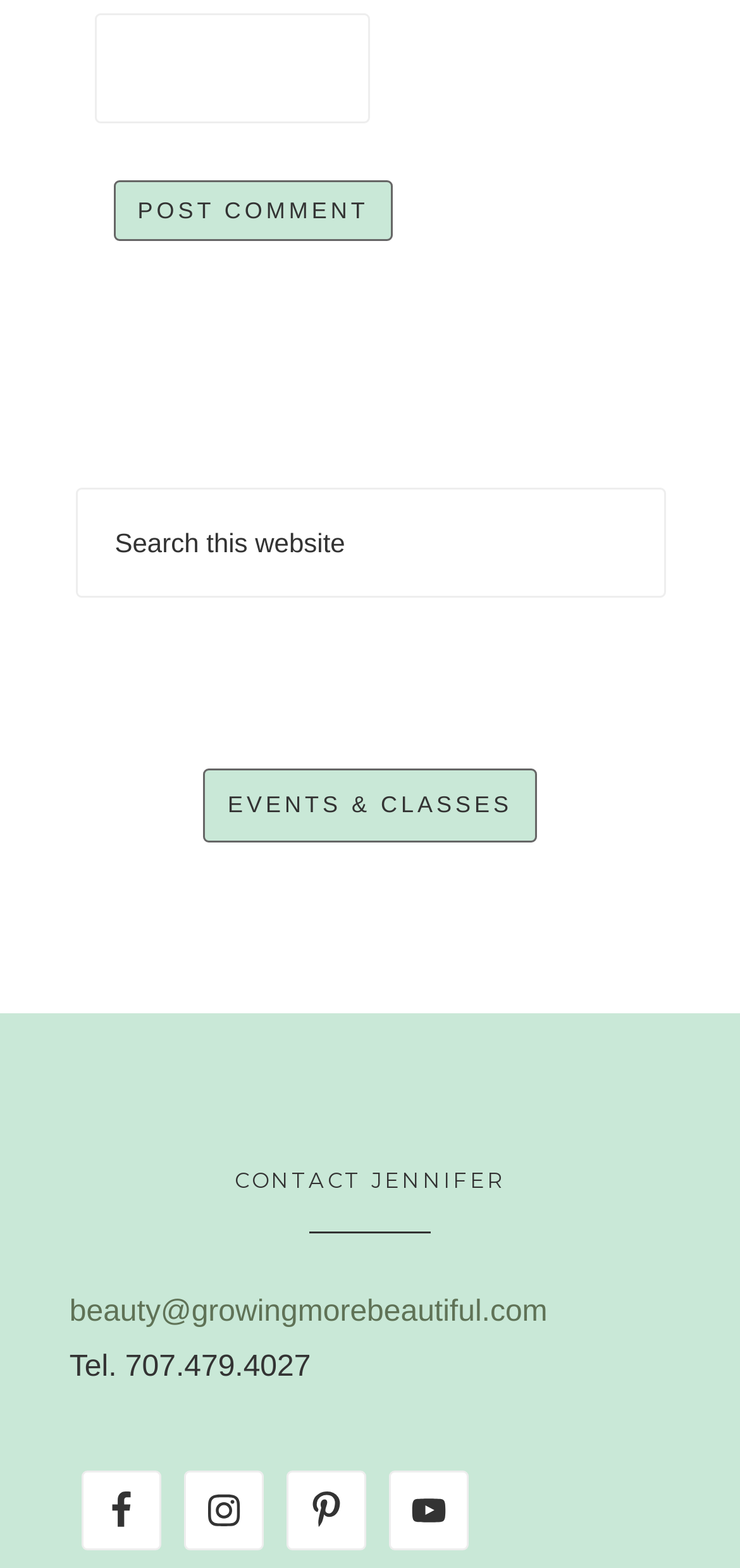Identify the bounding box for the described UI element. Provide the coordinates in (top-left x, top-left y, bottom-right x, bottom-right y) format with values ranging from 0 to 1: beauty@growingmorebeautiful.com

[0.094, 0.826, 0.74, 0.847]